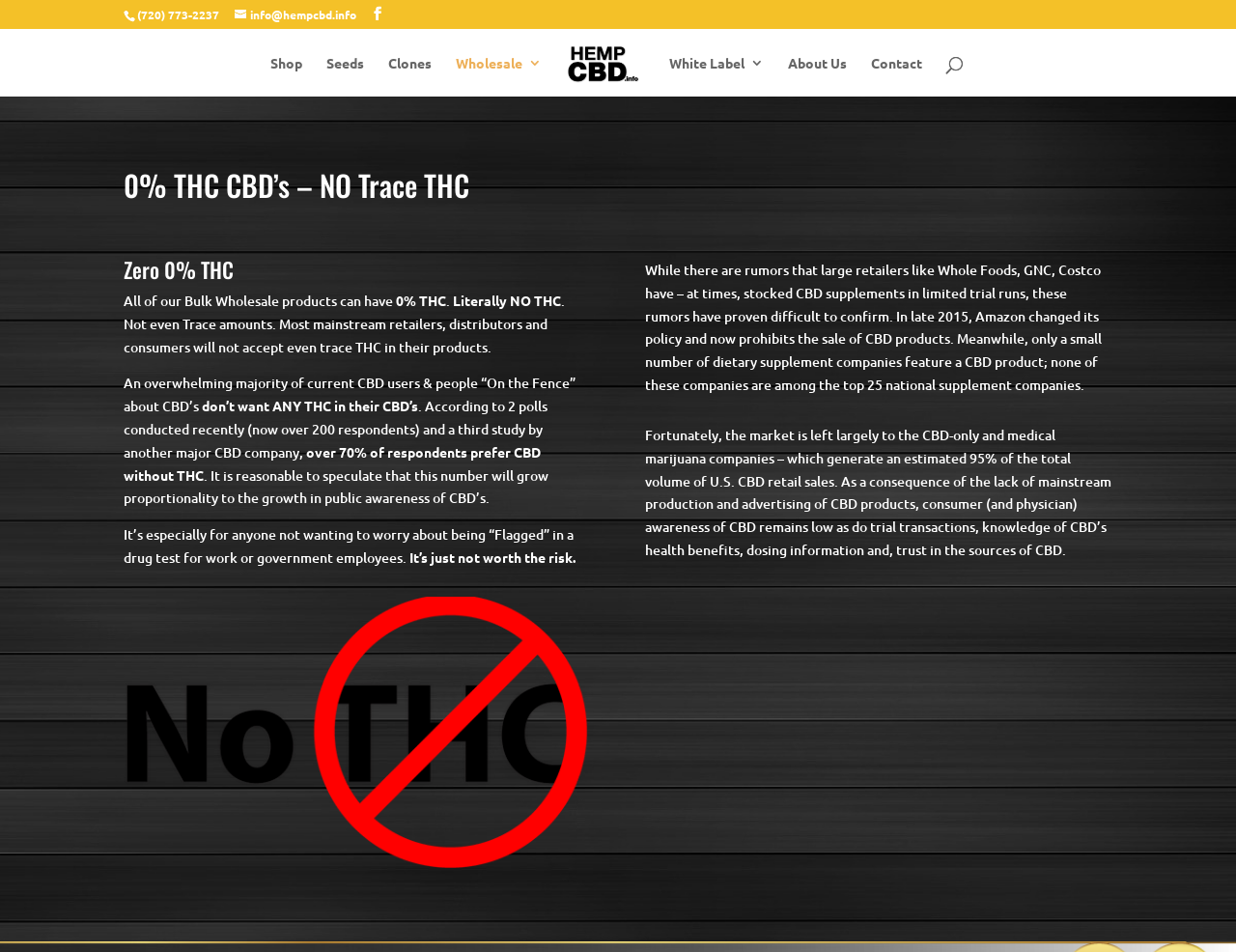Please specify the bounding box coordinates in the format (top-left x, top-left y, bottom-right x, bottom-right y), with values ranging from 0 to 1. Identify the bounding box for the UI component described as follows: (720) 773-2237

[0.1, 0.007, 0.188, 0.023]